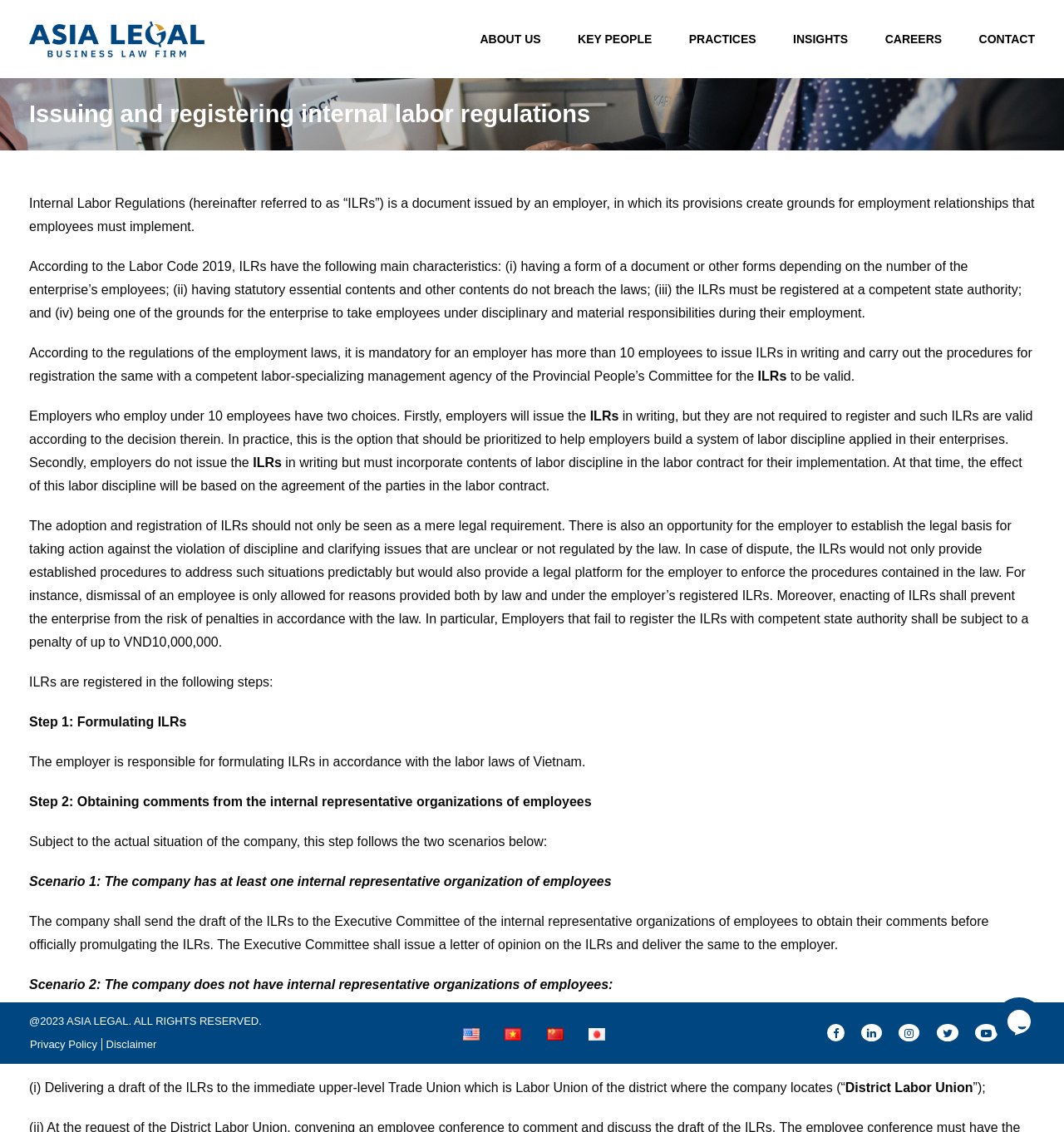Using the element description: "alt="日本語"", determine the bounding box coordinates for the specified UI element. The coordinates should be four float numbers between 0 and 1, [left, top, right, bottom].

[0.553, 0.906, 0.588, 0.919]